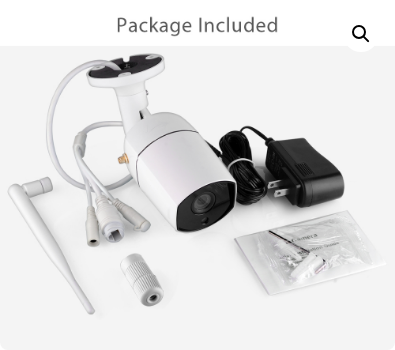Provide a comprehensive description of the image.

The image showcases the components included in the package of the K23 Camera 1080P WiFi IP Camera. The setup features the main camera unit, designed for outdoor monitoring with high-quality 2.0MP resolution, supporting night vision up to 20 meters. Also present are various accessories: an antenna for enhanced connectivity, power adapter for easy installation, and additional connectors for a seamless setup. This array of products is designed to ensure effective surveillance, providing users with everything they need for immediate installation and operation.